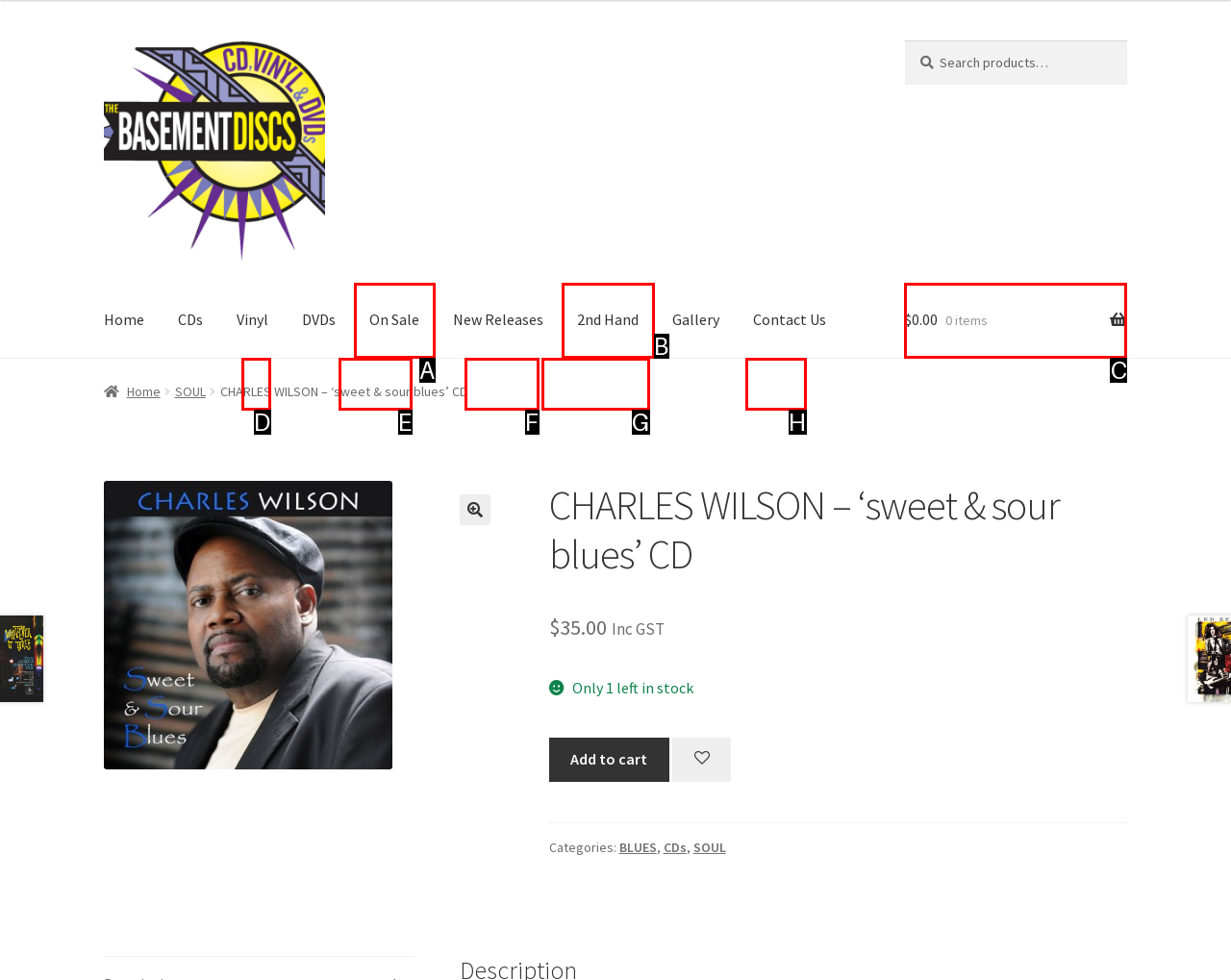Tell me which one HTML element best matches the description: 2nd Hand
Answer with the option's letter from the given choices directly.

B